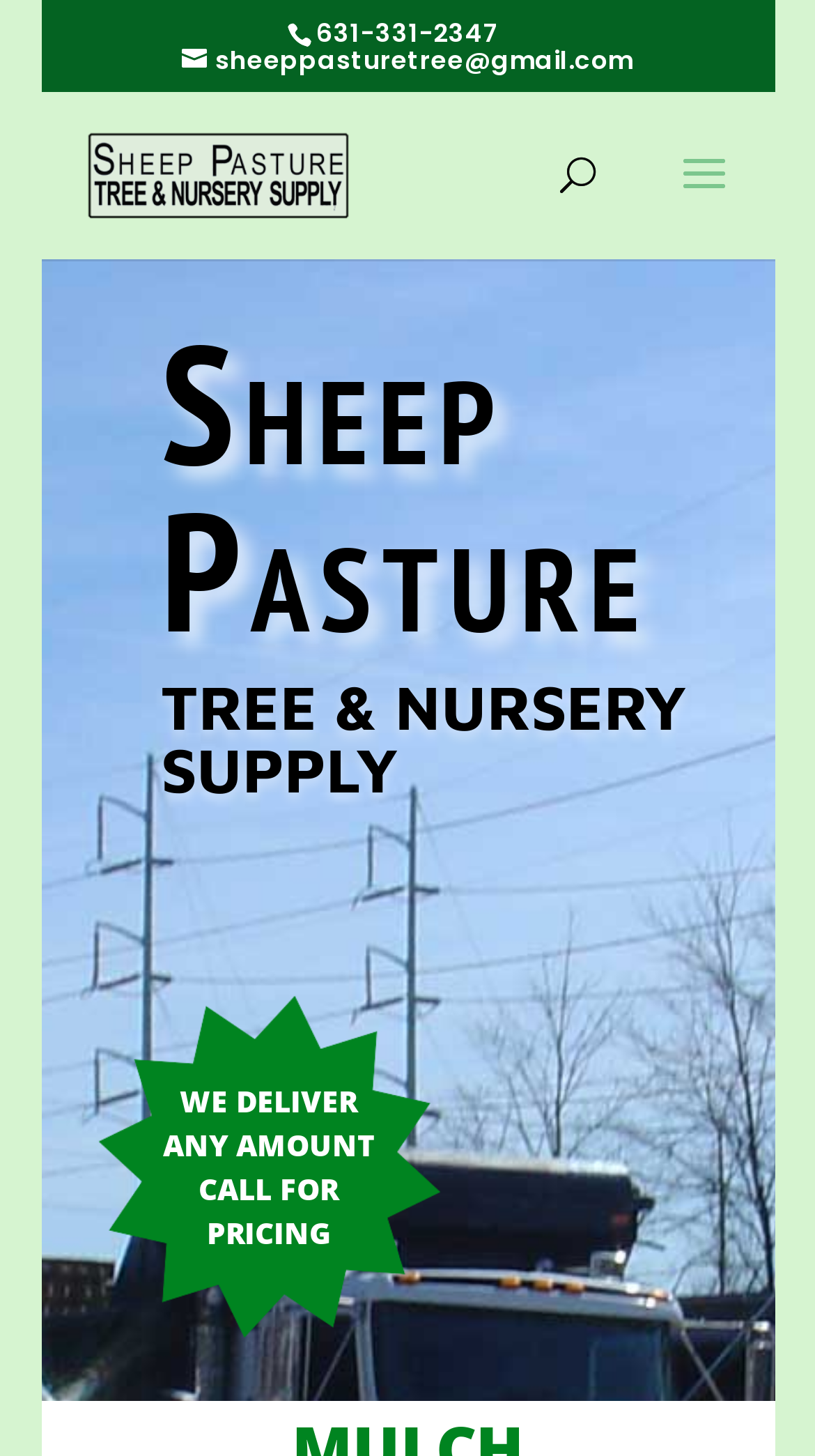What is the phone number to contact?
Provide a detailed answer to the question, using the image to inform your response.

I found the phone number by looking at the static text element with the bounding box coordinates [0.388, 0.01, 0.614, 0.034], which contains the phone number '631-331-2347'.